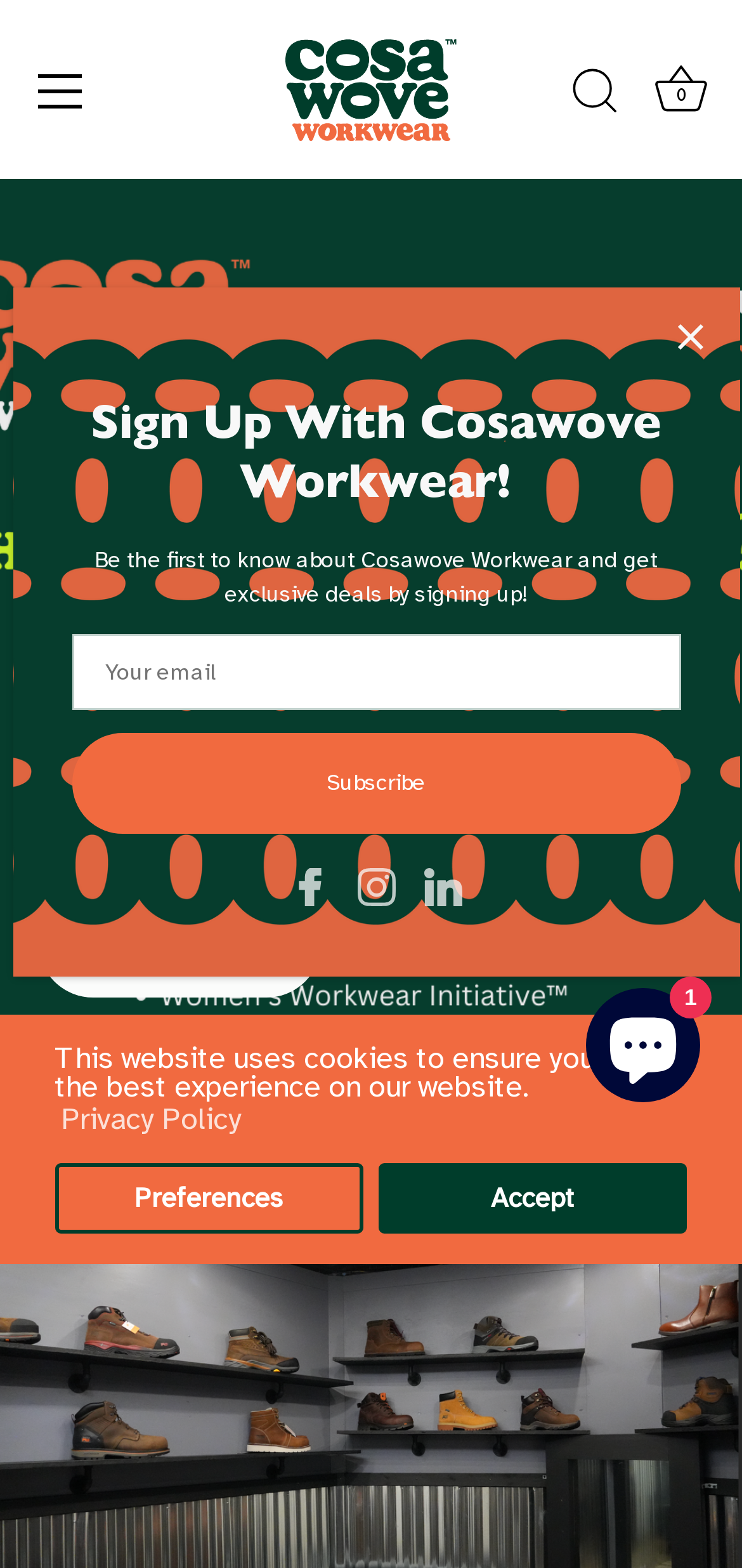Please find and report the bounding box coordinates of the element to click in order to perform the following action: "Search for something". The coordinates should be expressed as four float numbers between 0 and 1, in the format [left, top, right, bottom].

[0.746, 0.035, 0.859, 0.089]